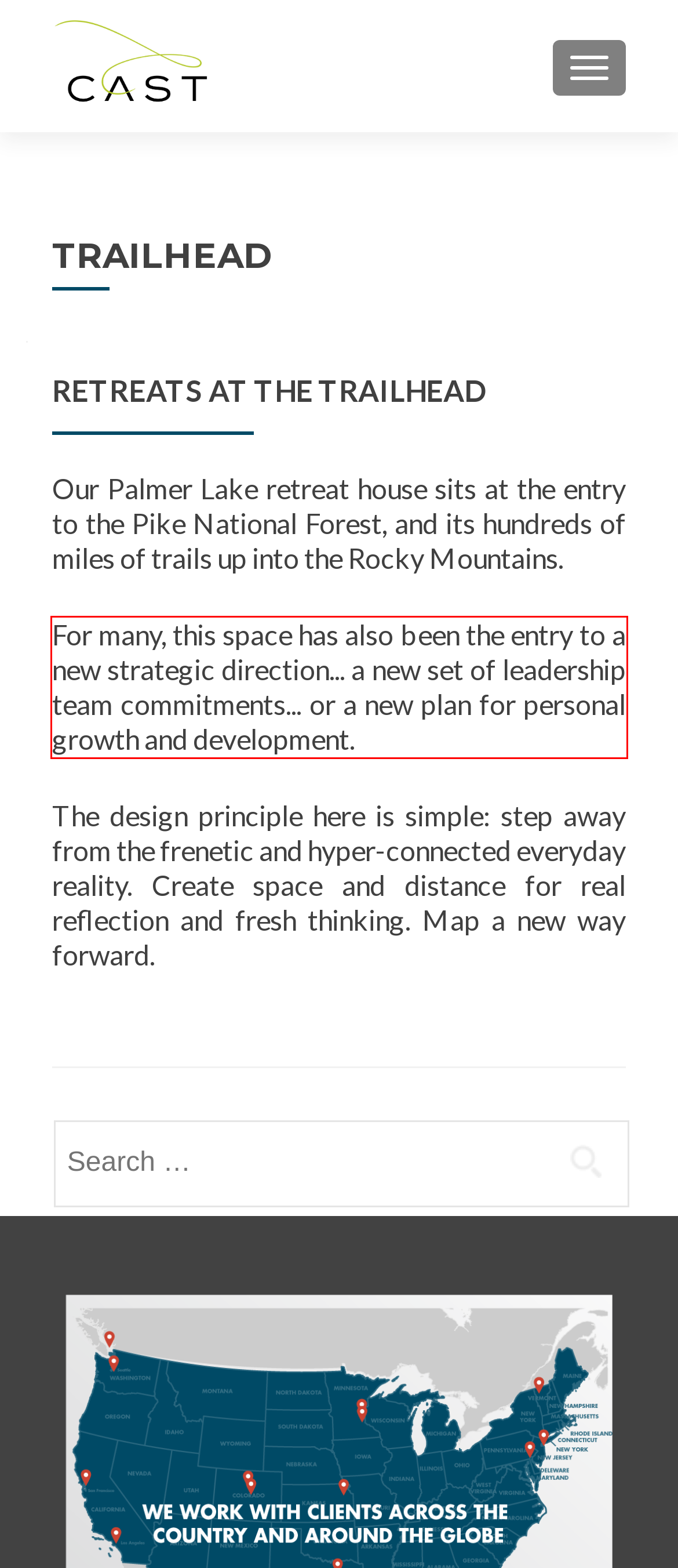Given a screenshot of a webpage containing a red bounding box, perform OCR on the text within this red bounding box and provide the text content.

For many, this space has also been the entry to a new strategic direction... a new set of leadership team commitments... or a new plan for personal growth and development.